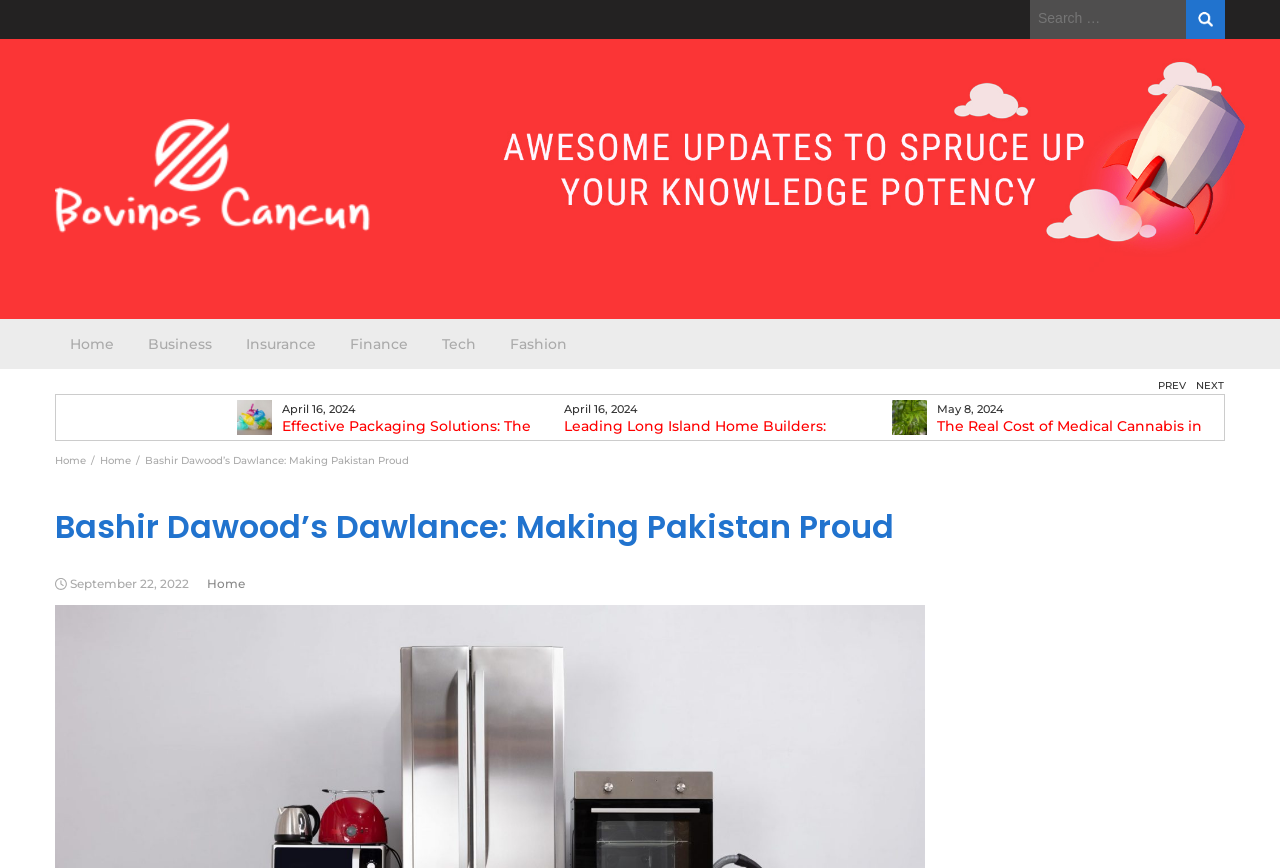Give a succinct answer to this question in a single word or phrase: 
What is the company name mentioned on the webpage?

Dawlance